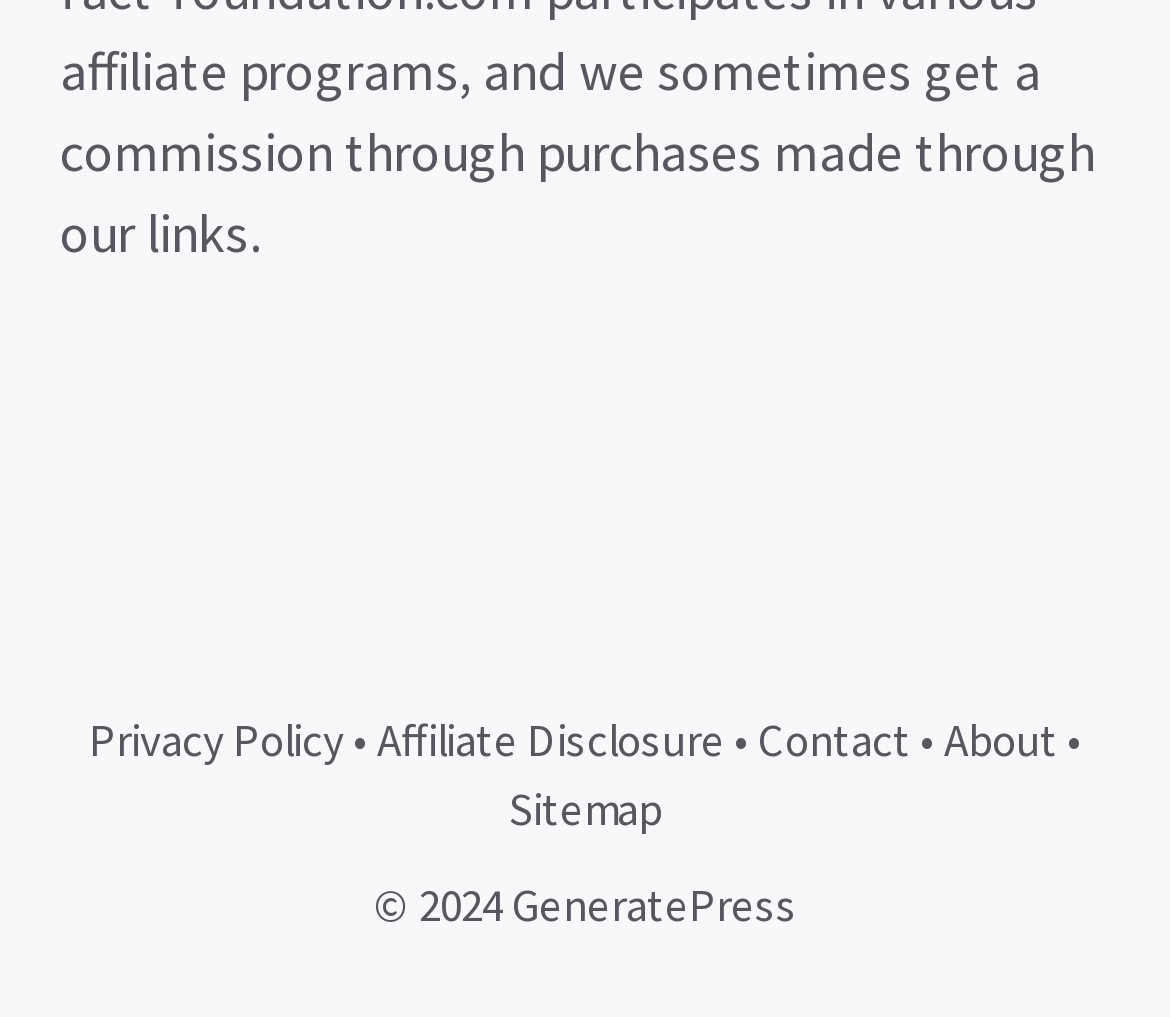Respond to the question with just a single word or phrase: 
How many sections are in the footer?

2